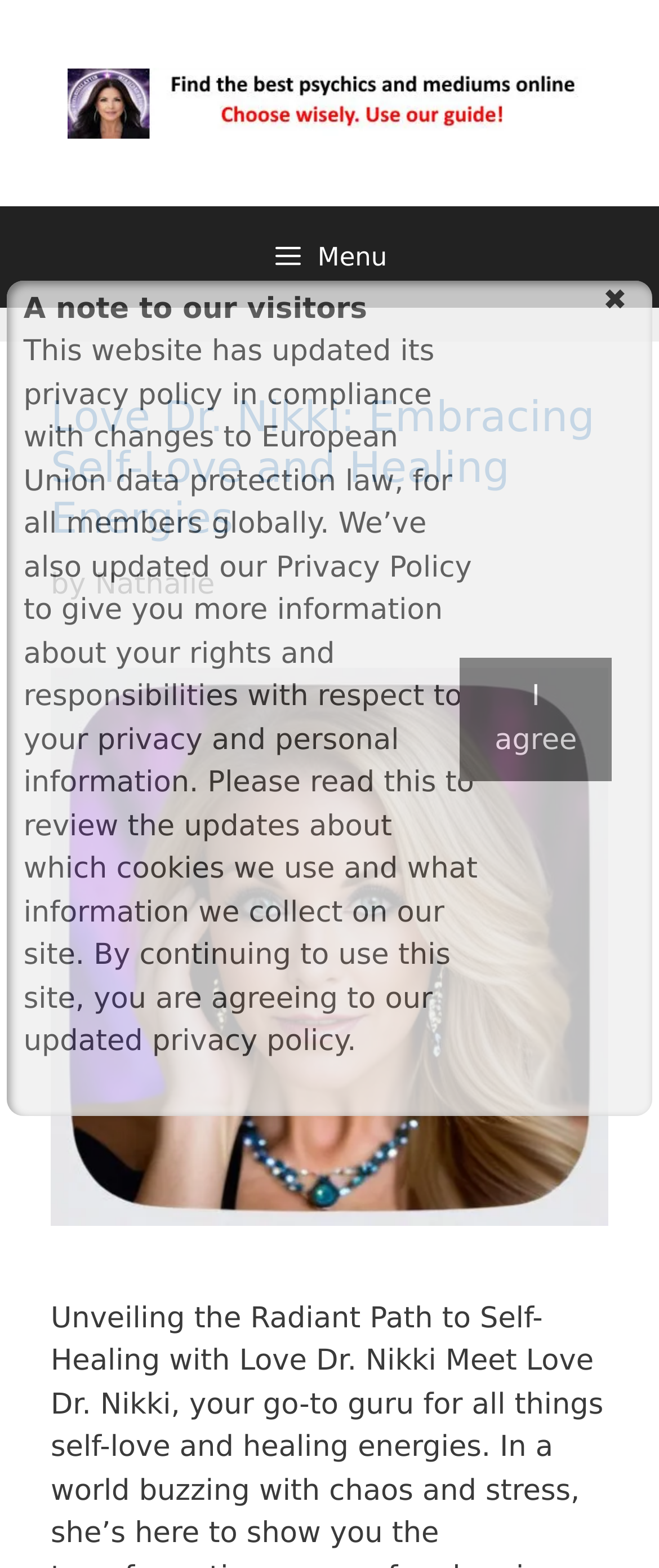What is the name of the psychic in the header?
Using the image as a reference, give an elaborate response to the question.

I found the answer by looking at the header section of the webpage, where I saw a heading 'Love Dr. Nikki: Embracing Self-Love and Healing Energies' and a link 'Nathalie' below it, indicating that Nathalie is the psychic being referred to.